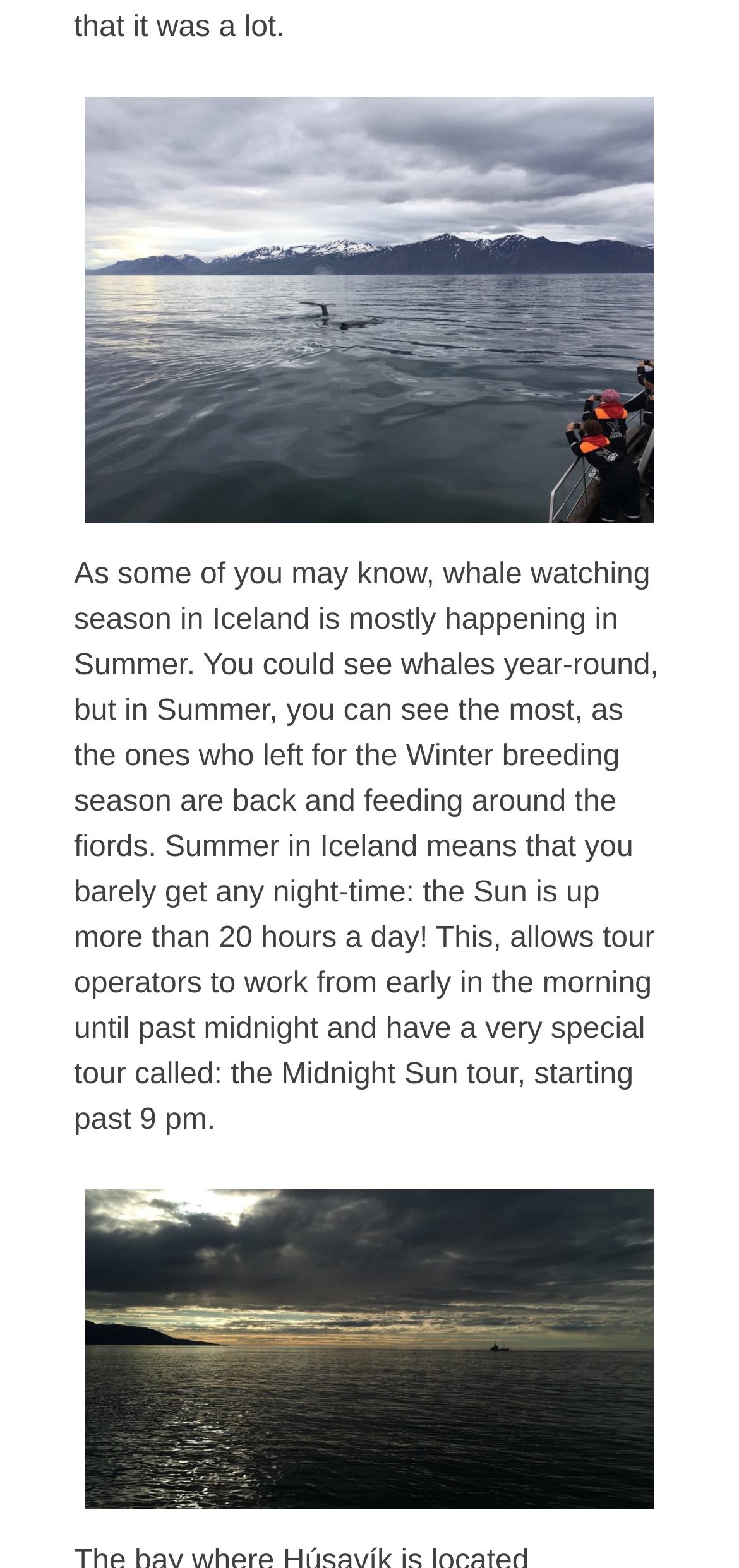Determine the bounding box coordinates of the clickable region to follow the instruction: "Read the article about whale watching in Summer".

[0.1, 0.356, 0.891, 0.725]